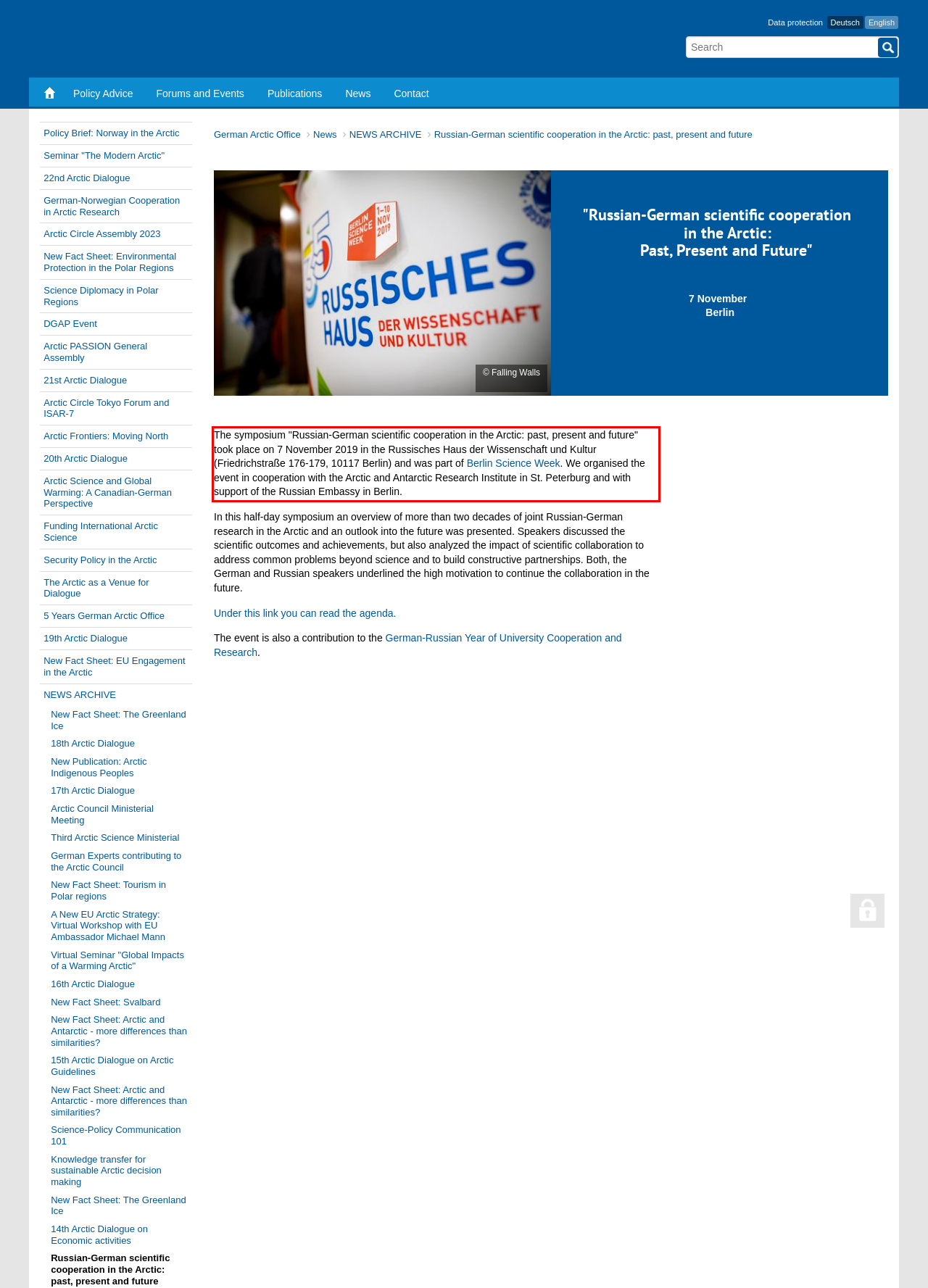Please examine the webpage screenshot and extract the text within the red bounding box using OCR.

The symposium "Russian-German scientific cooperation in the Arctic: past, present and future" took place on 7 November 2019 in the Russisches Haus der Wissenschaft und Kultur (Friedrichstraße 176-179, 10117 Berlin) and was part of Berlin Science Week. We organised the event in cooperation with the Arctic and Antarctic Research Institute in St. Peterburg and with support of the Russian Embassy in Berlin.